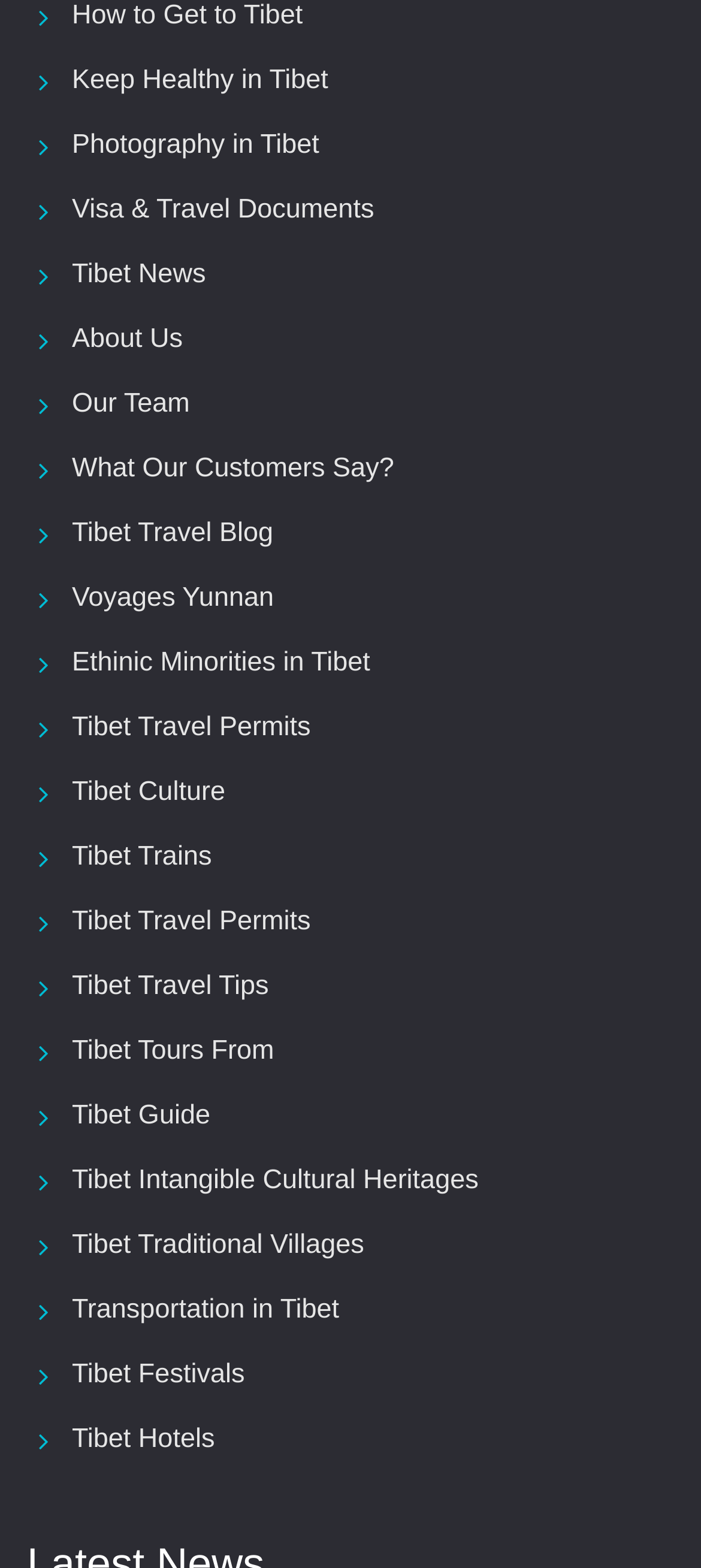What is the topic of the link 'Tibet Travel Permits'? Based on the screenshot, please respond with a single word or phrase.

Tibet Travel